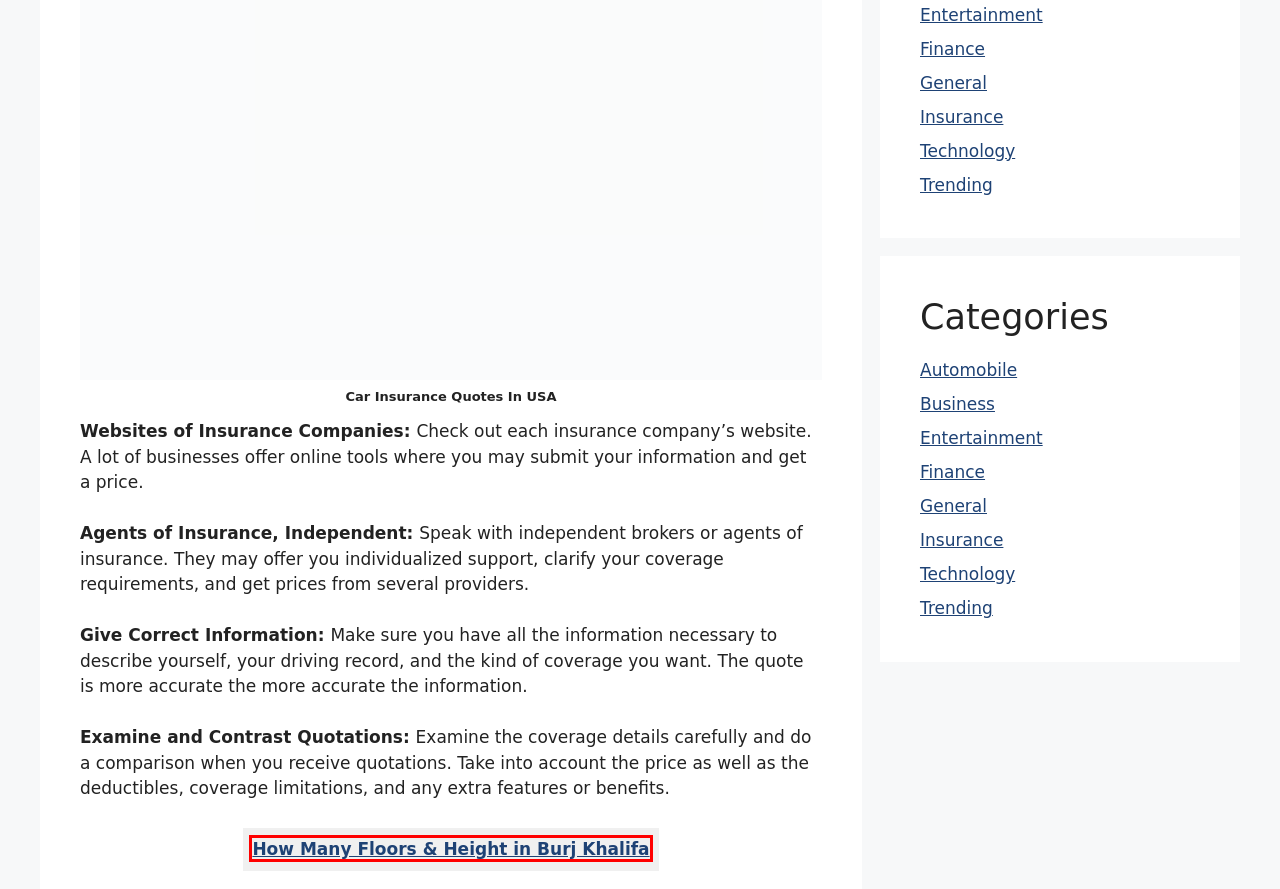Look at the screenshot of a webpage where a red rectangle bounding box is present. Choose the webpage description that best describes the new webpage after clicking the element inside the red bounding box. Here are the candidates:
A. Insurance - Usaviewpoint.Com
B. Entertainment - Usaviewpoint.Com
C. Hearthstone: Your Friendly Guide To The Tavern Brawl
D. Business - Usaviewpoint.Com
E. Toyota Land Cruiser 2024: Classic Design Meets Modern Hybrid Power
F. Burj Khalifa: How Many Floors & Height
G. Technology - Usaviewpoint.Com
H. General - Usaviewpoint.Com

F